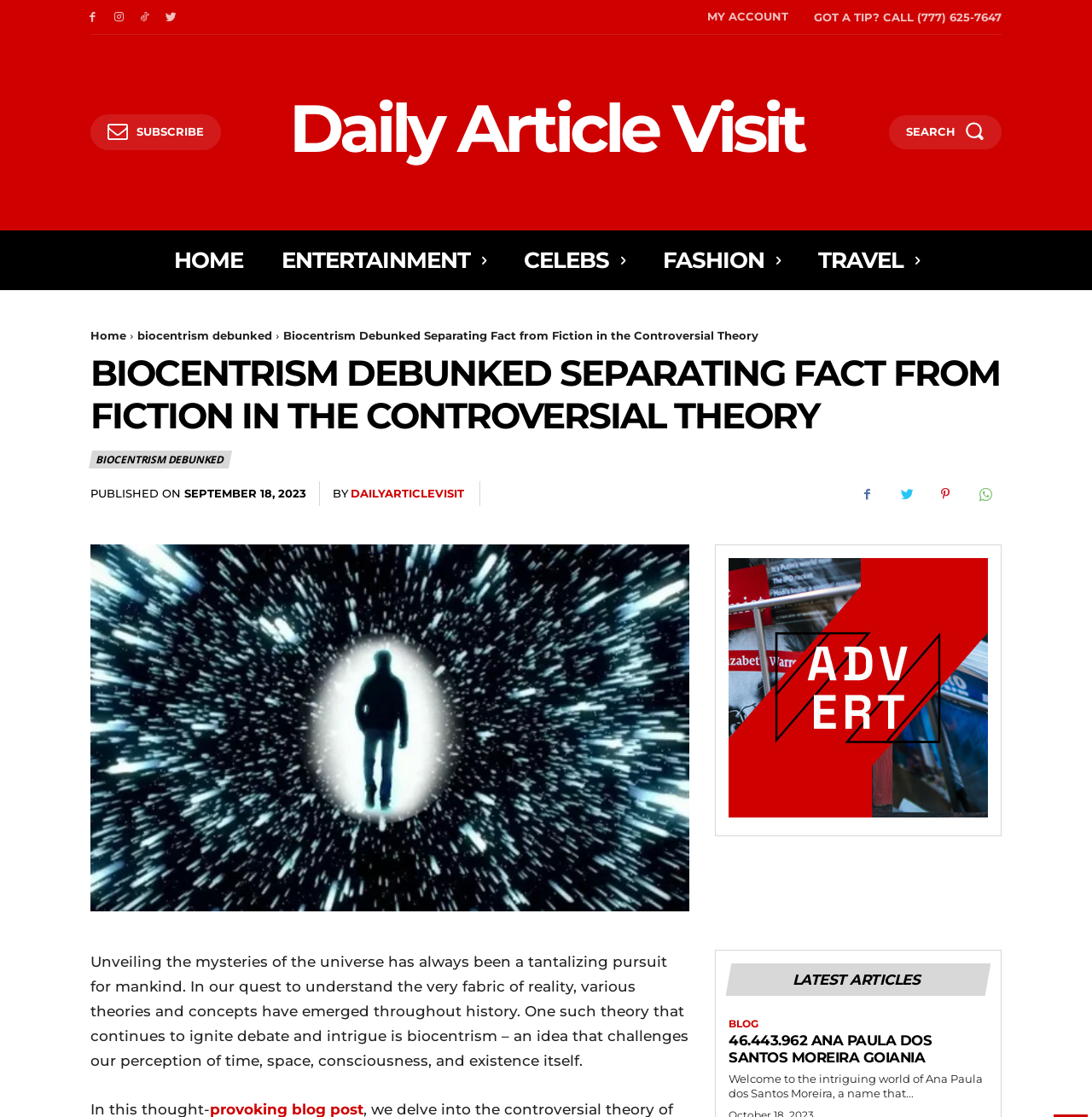Answer the question briefly using a single word or phrase: 
What is the topic of the latest article?

Biocentrism